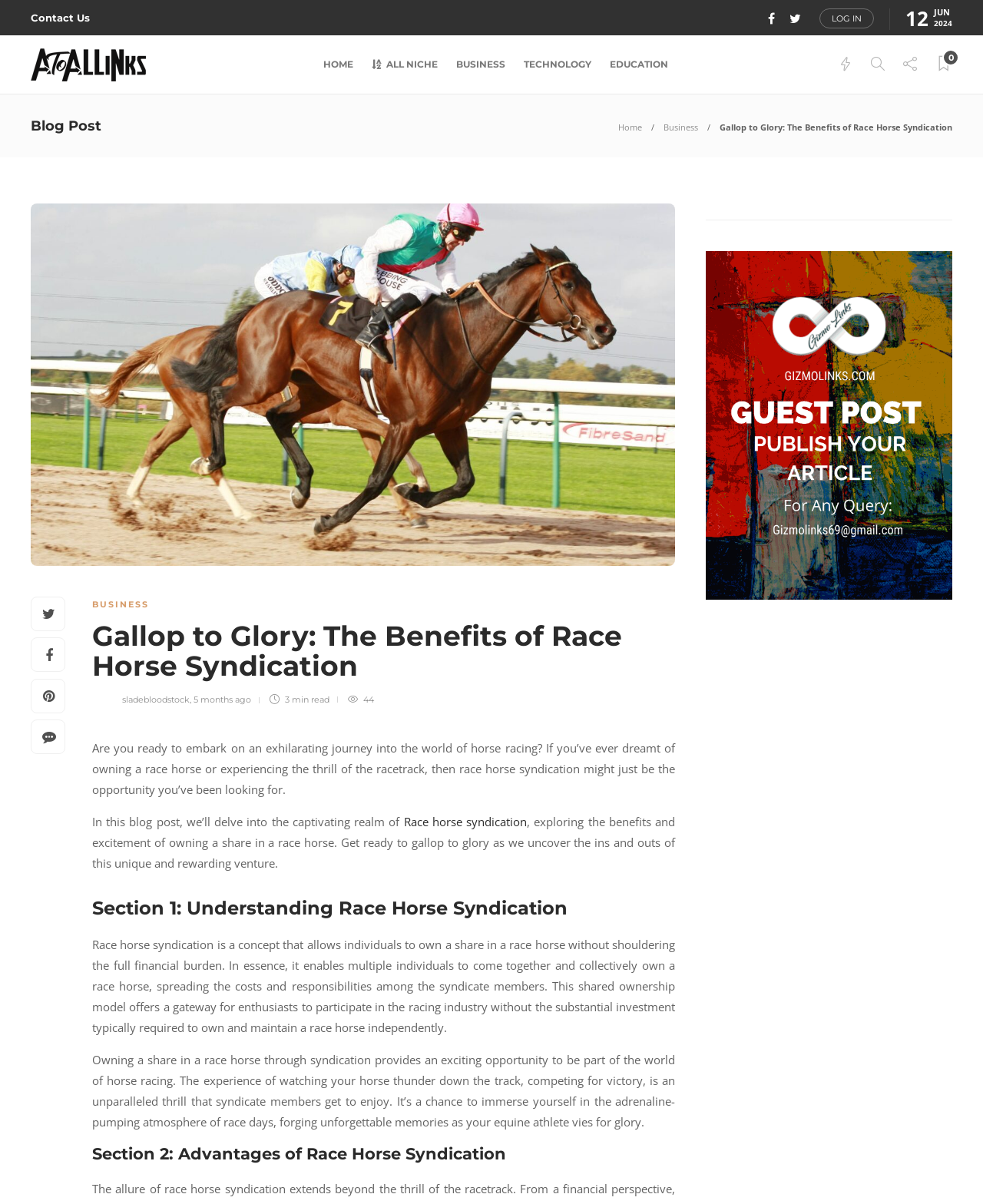Please specify the bounding box coordinates of the region to click in order to perform the following instruction: "Click on Contact Us".

[0.031, 0.002, 0.091, 0.027]